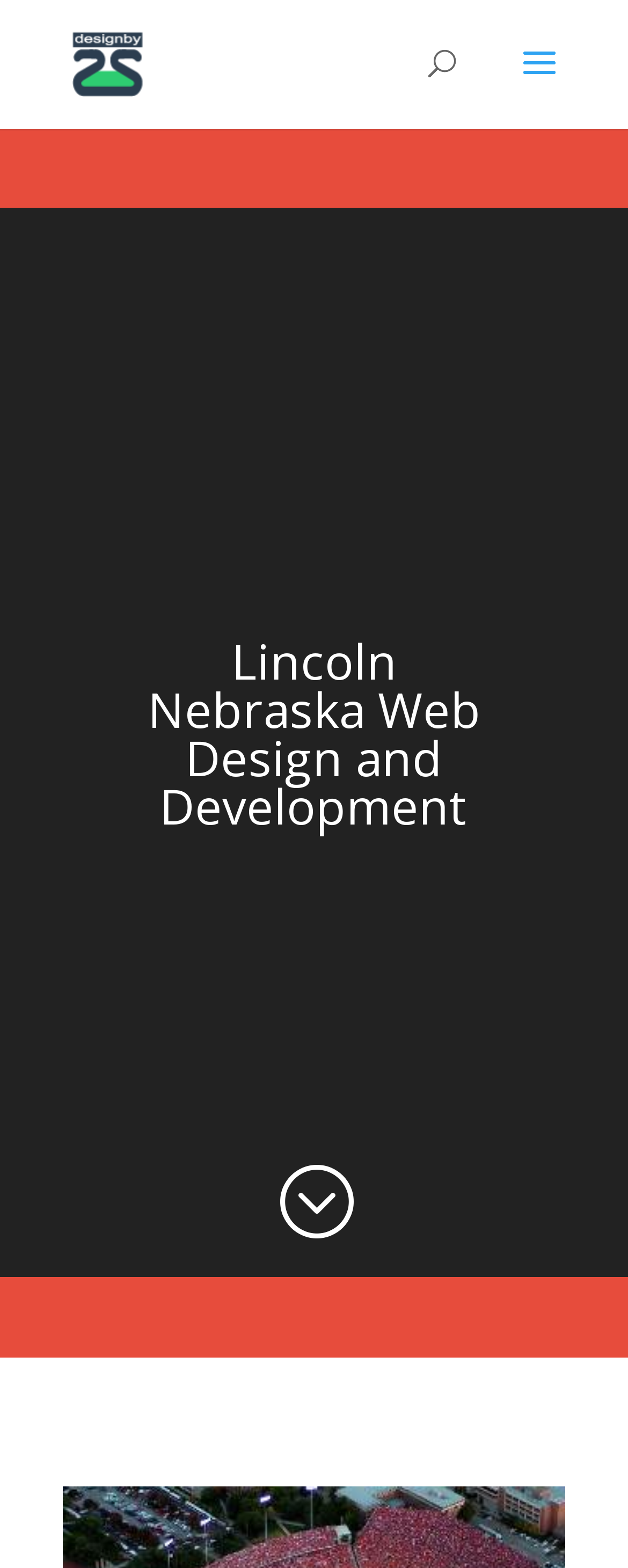Please provide the main heading of the webpage content.

Lincoln Nebraska Web Design and Development